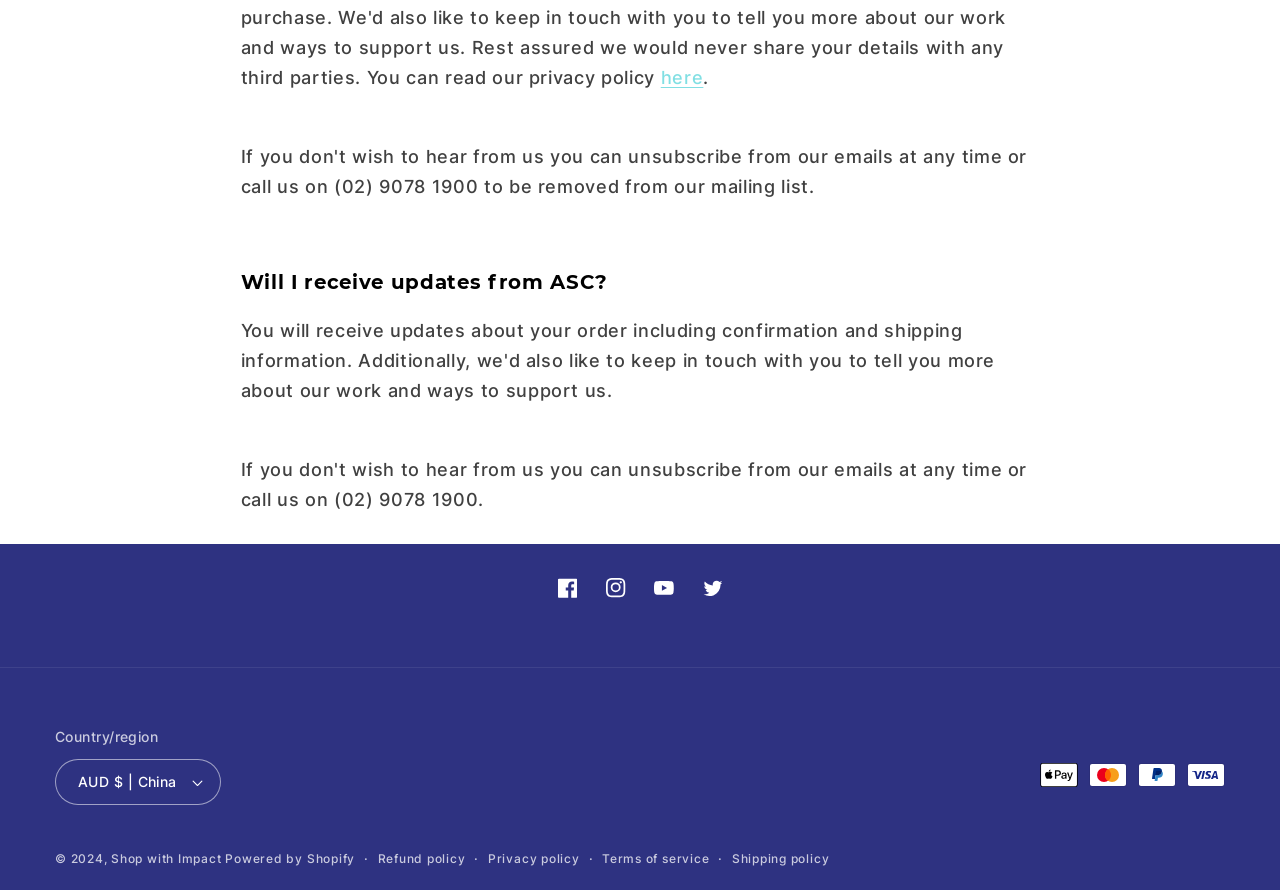What payment methods are accepted?
Please provide a detailed and comprehensive answer to the question.

I found the payment methods by looking at the image elements with the text 'Apple Pay', 'Mastercard', 'PayPal', and 'Visa' which are located at [0.812, 0.857, 0.842, 0.884], [0.851, 0.857, 0.88, 0.884], [0.889, 0.857, 0.919, 0.884], and [0.927, 0.857, 0.957, 0.884] coordinates respectively.